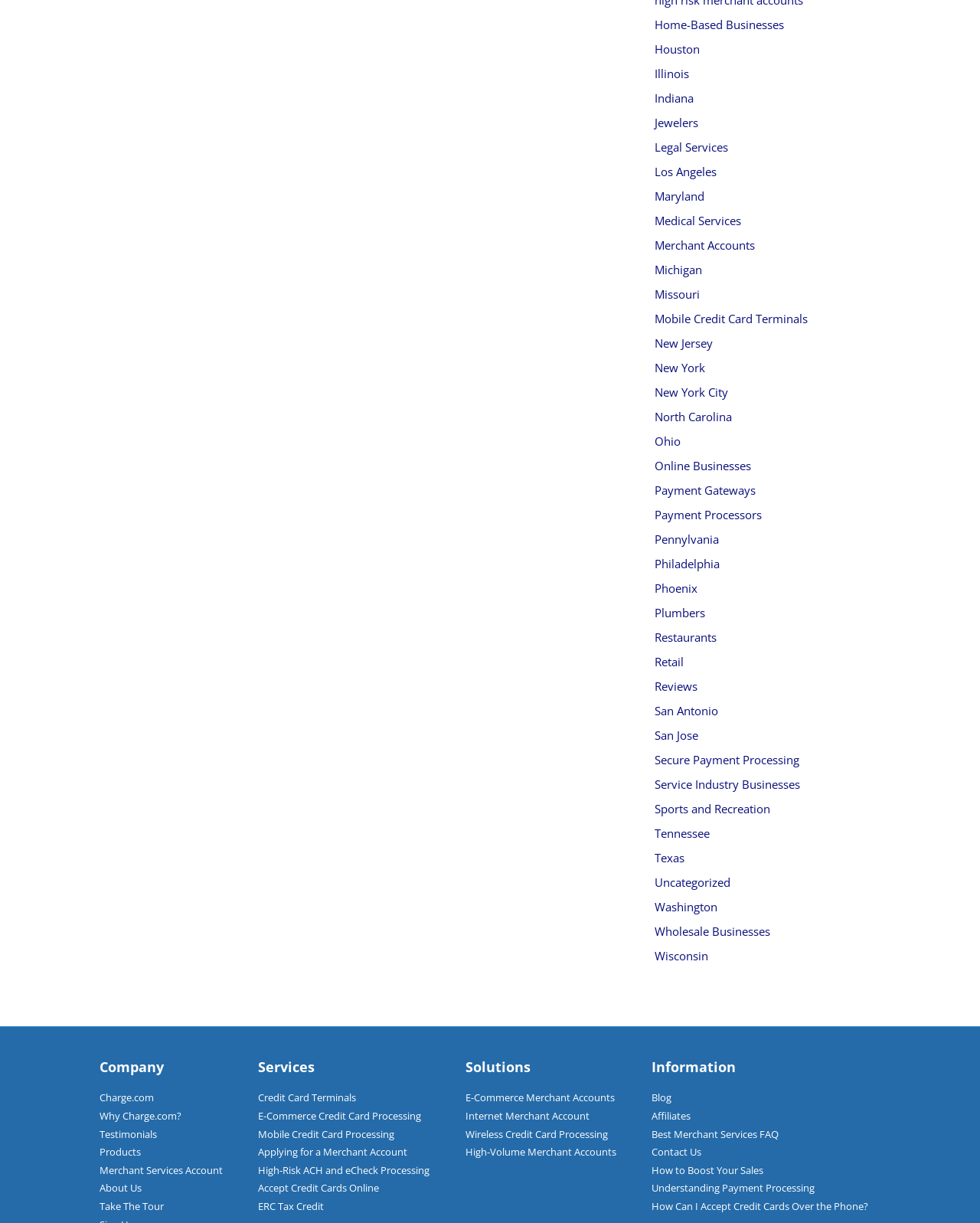Could you indicate the bounding box coordinates of the region to click in order to complete this instruction: "Read about E-Commerce Merchant Accounts".

[0.475, 0.892, 0.627, 0.903]